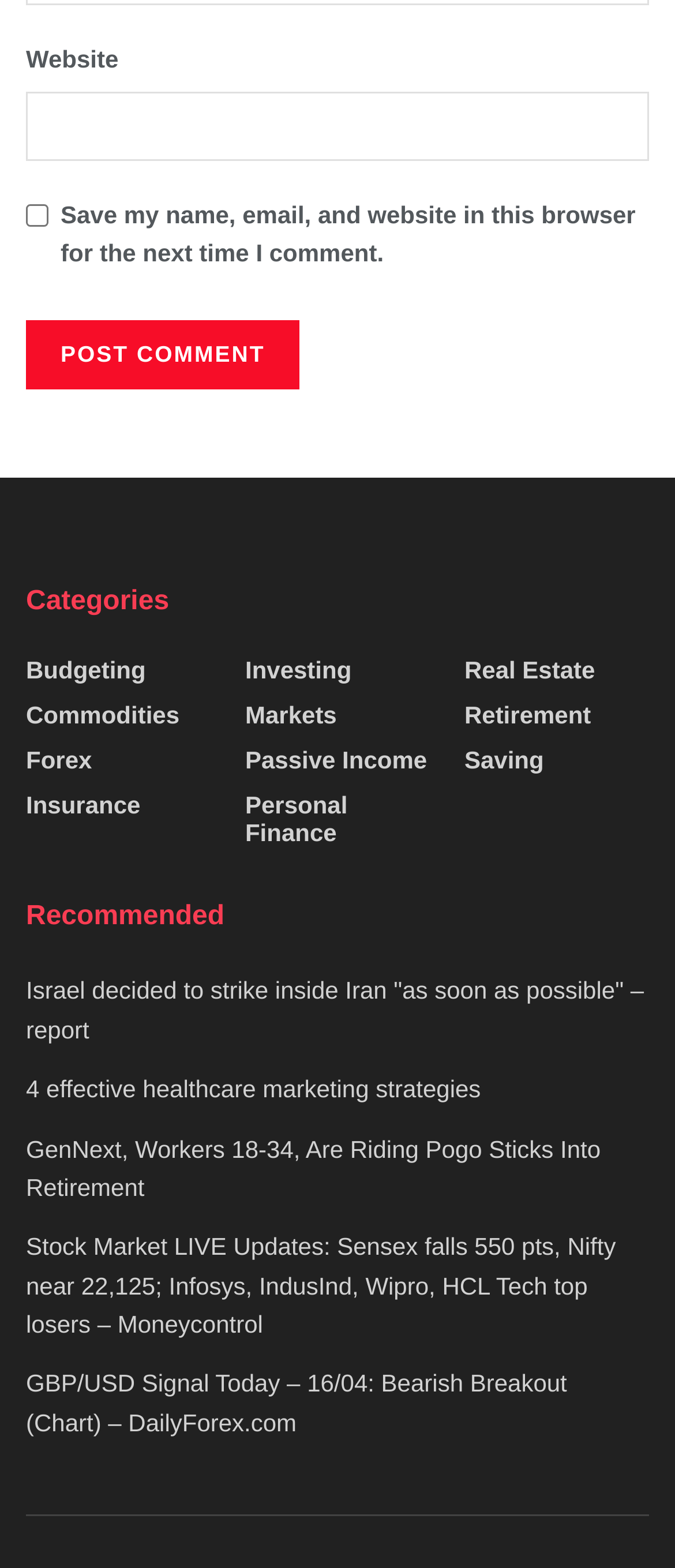Please mark the bounding box coordinates of the area that should be clicked to carry out the instruction: "Enter website".

[0.038, 0.058, 0.962, 0.102]